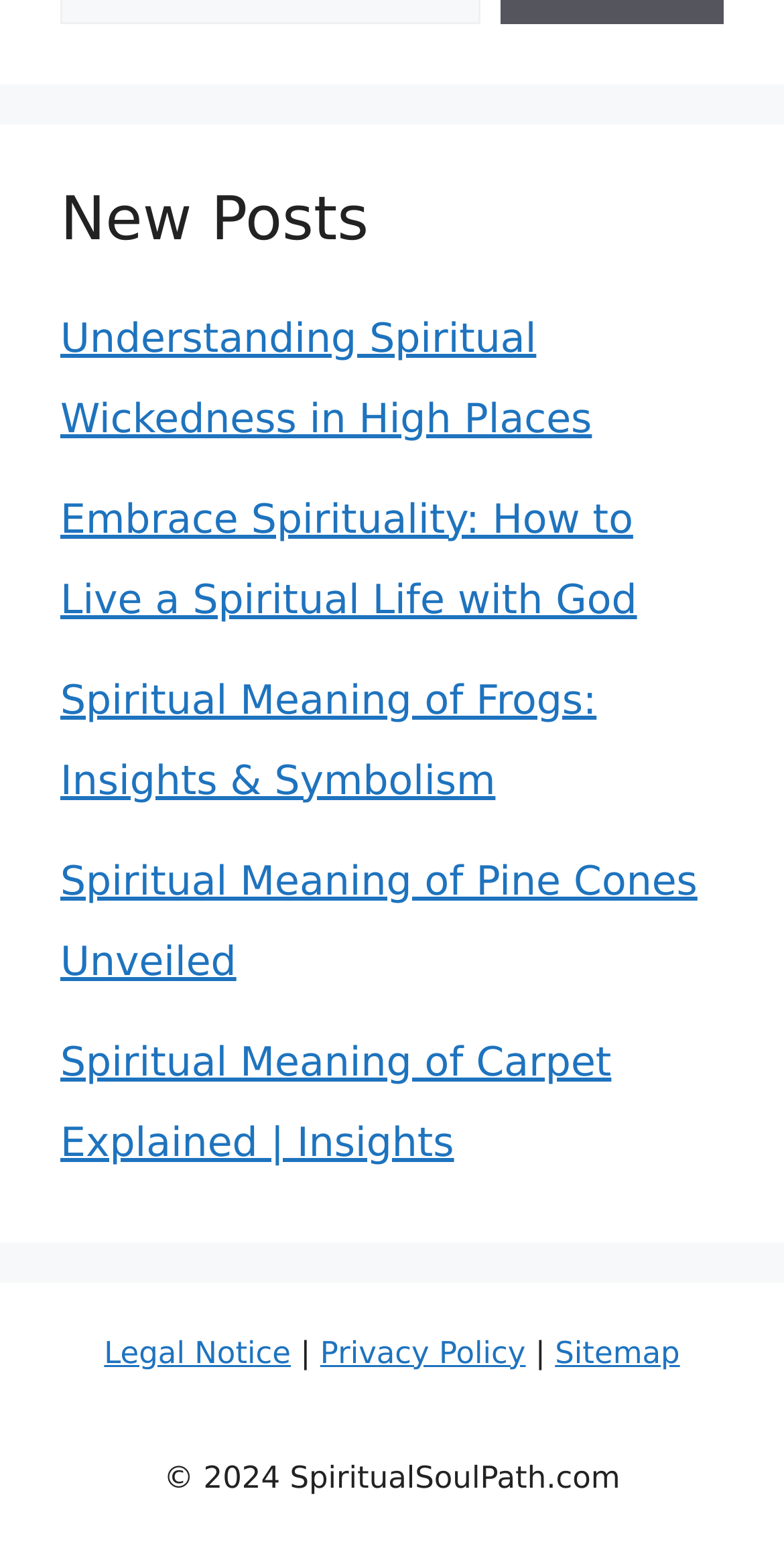Please find the bounding box coordinates of the element's region to be clicked to carry out this instruction: "Read the blog post".

None